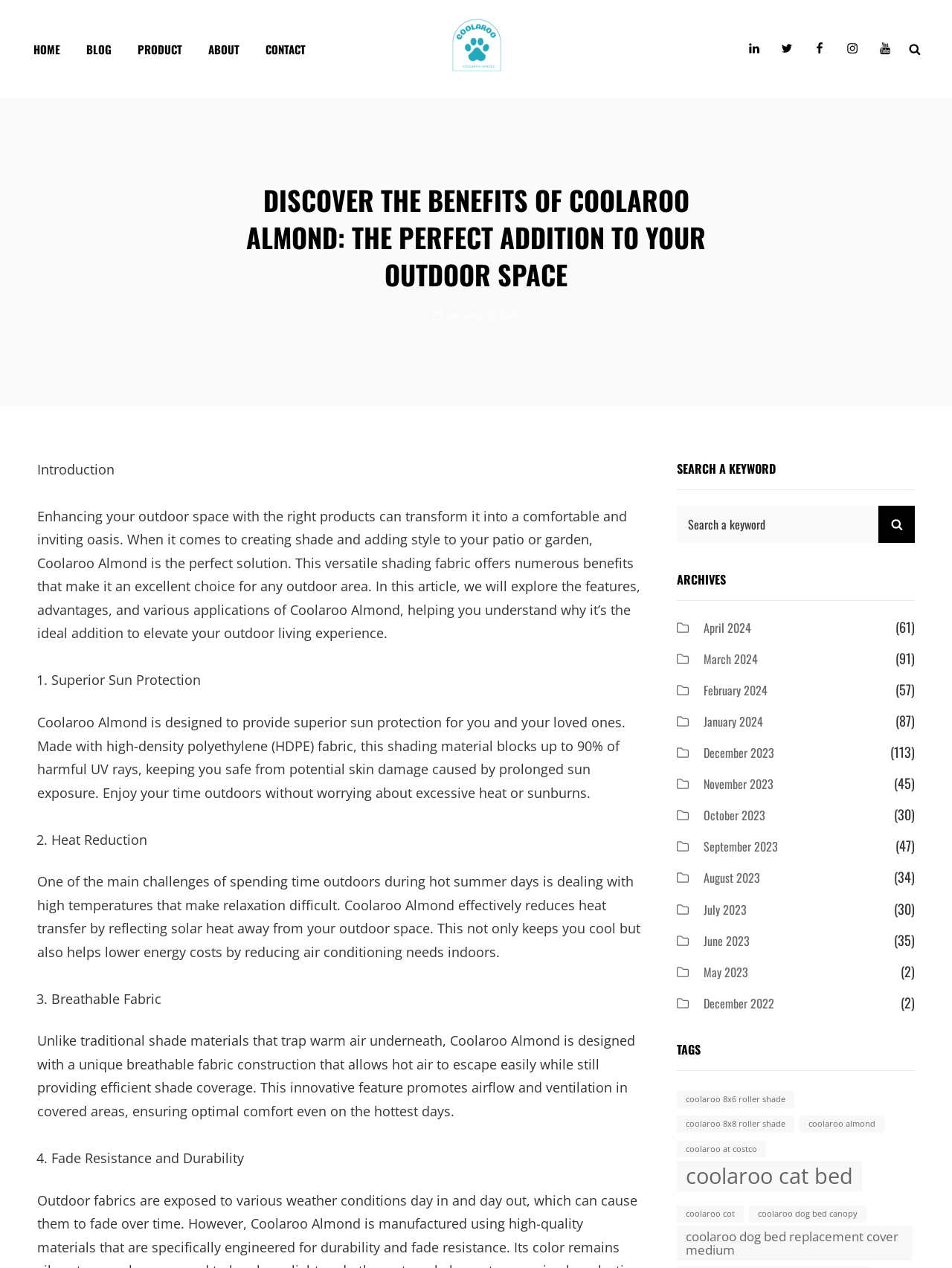Identify the bounding box for the UI element specified in this description: "Series". The coordinates must be four float numbers between 0 and 1, formatted as [left, top, right, bottom].

None